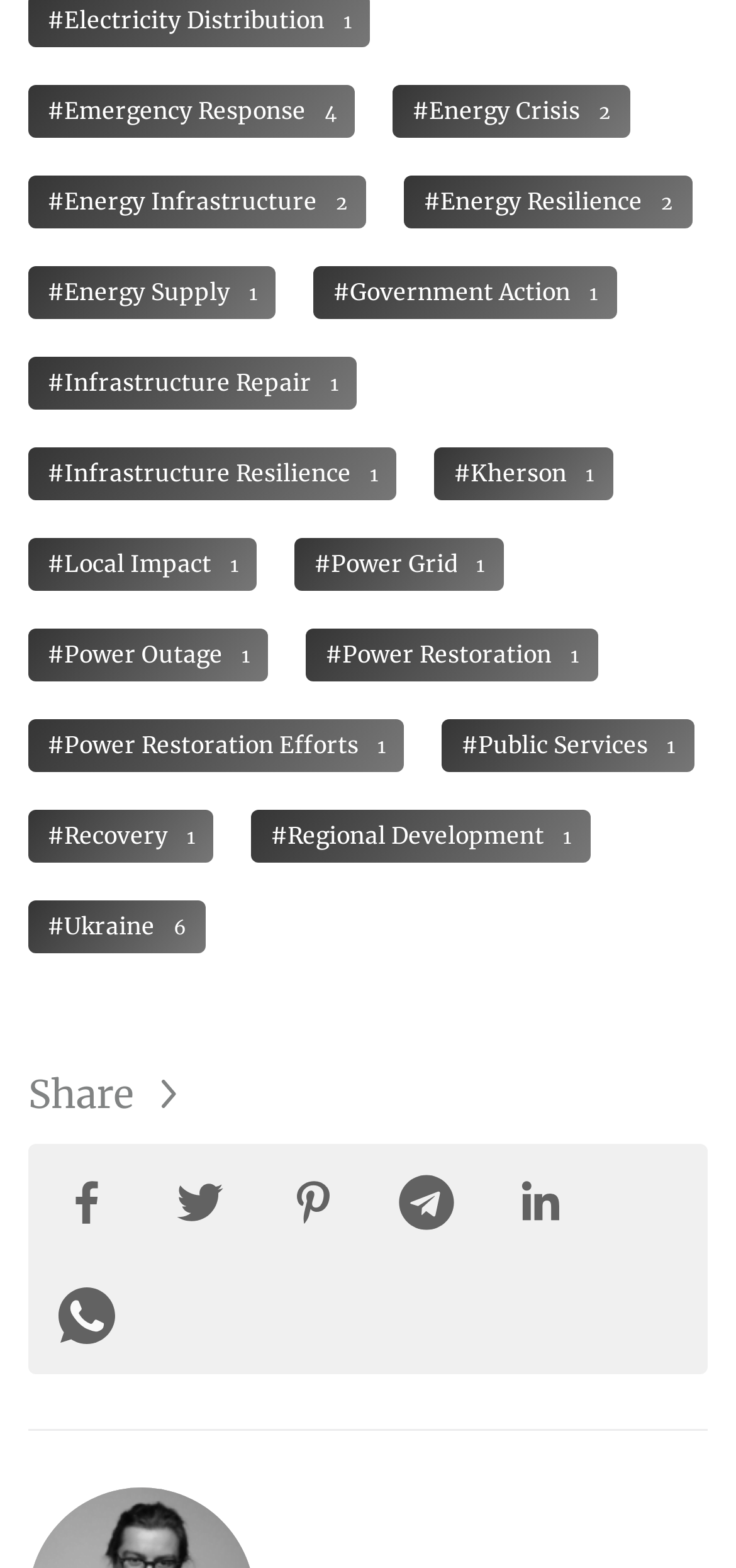How many social media platforms are available for sharing?
Please provide a comprehensive answer based on the details in the screenshot.

I found six social media platforms available for sharing: Facebook, Twitter, Pinterest, Telegram, Linkedin, and WhatsApp. These platforms are represented by their respective icons on the webpage.